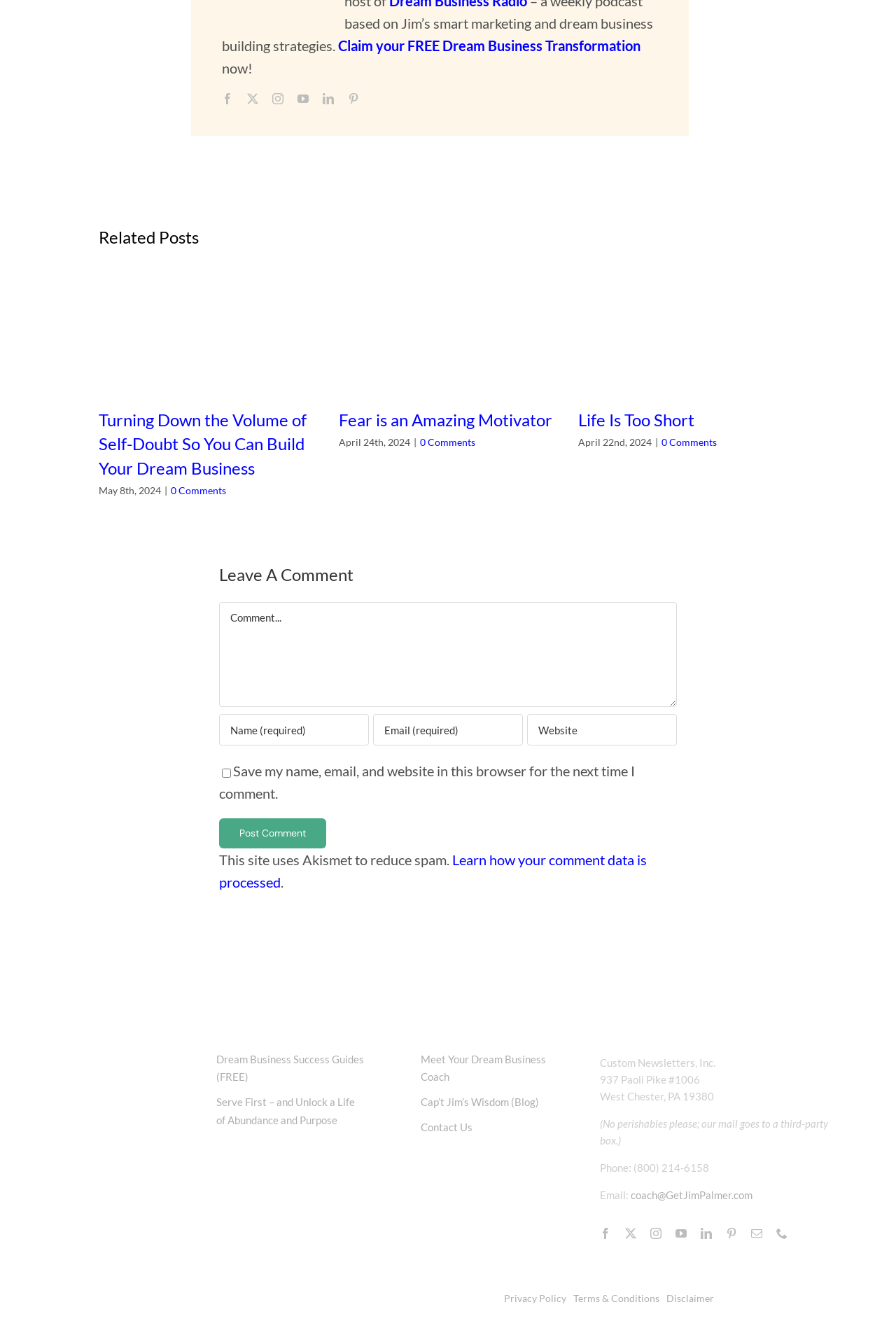Bounding box coordinates should be in the format (top-left x, top-left y, bottom-right x, bottom-right y) and all values should be floating point numbers between 0 and 1. Determine the bounding box coordinate for the UI element described as: coach@GetJimPalmer.com

[0.704, 0.898, 0.84, 0.908]